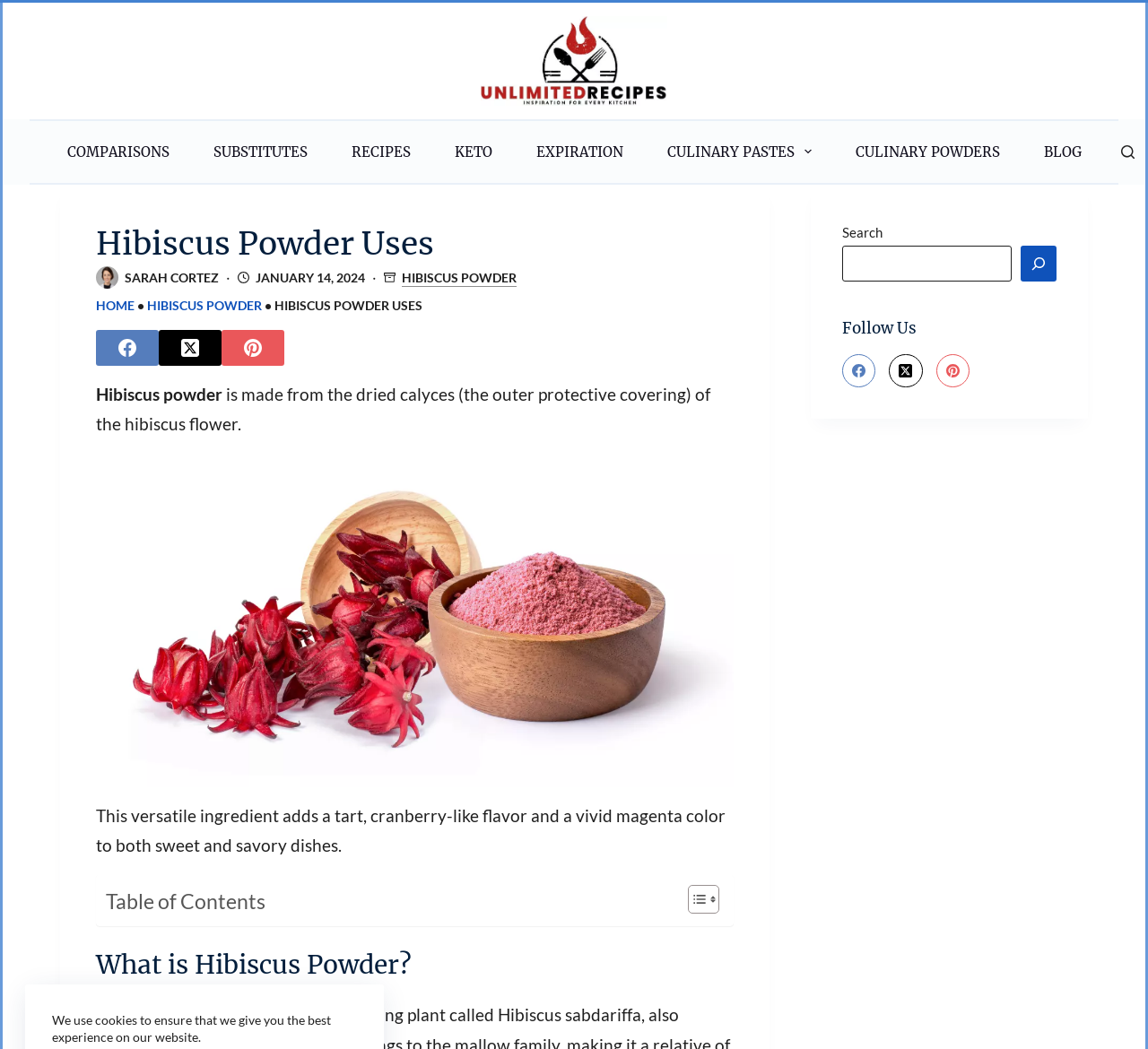Write a detailed summary of the webpage.

This webpage is about Hibiscus Powder Uses, with a focus on its benefits and creative ways to use it in various recipes. At the top left corner, there is a "Skip to content" link, followed by a cookie notification banner. The website's logo is situated at the top center, accompanied by a horizontal navigation menu with 8 menu items, including "COMPARISONS", "SUBSTITUTES", "RECIPES", and more. 

Below the navigation menu, there is a search button at the top right corner. The main content area is divided into several sections. The first section features a heading "Hibiscus Powder Uses" and a brief introduction to the ingredient, accompanied by a small image of the author, Sarah Cortez. 

The next section displays a breadcrumb navigation menu, showing the current page's location within the website's hierarchy. Below this, there are social media links to Facebook, Twitter, and Pinterest. 

The main content of the page starts with a brief description of hibiscus powder, followed by a large image related to the topic. The text continues, explaining the benefits and uses of hibiscus powder, with a table of contents on the right side. 

The webpage also features a "What is Hibiscus Powder?" section, which provides more information about the ingredient. Additionally, there is a search bar at the bottom right corner, allowing users to search for specific content on the website. Finally, there is a "Follow Us" section with links to the website's social media profiles.